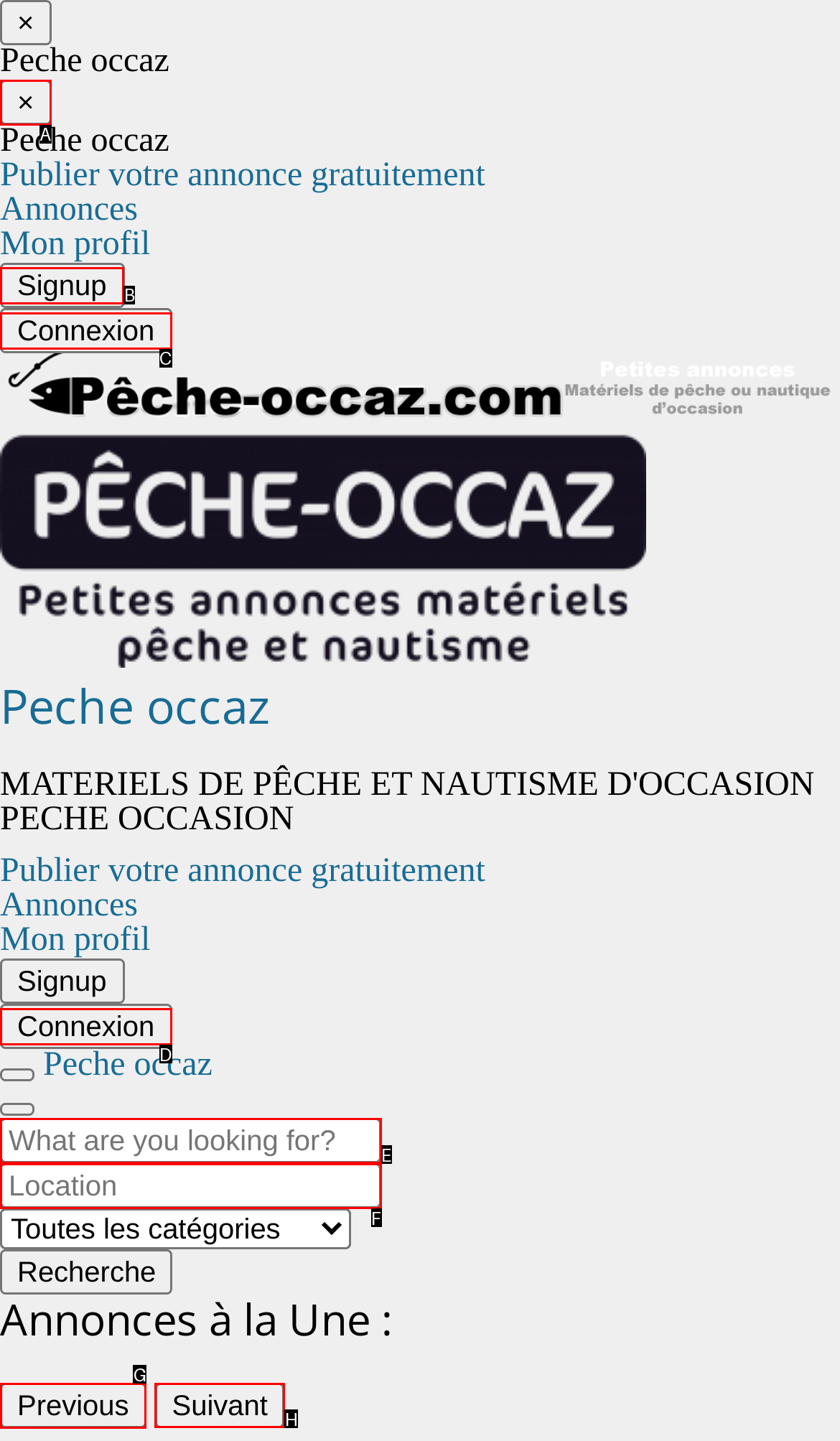Select the appropriate letter to fulfill the given instruction: Go to the next page
Provide the letter of the correct option directly.

H